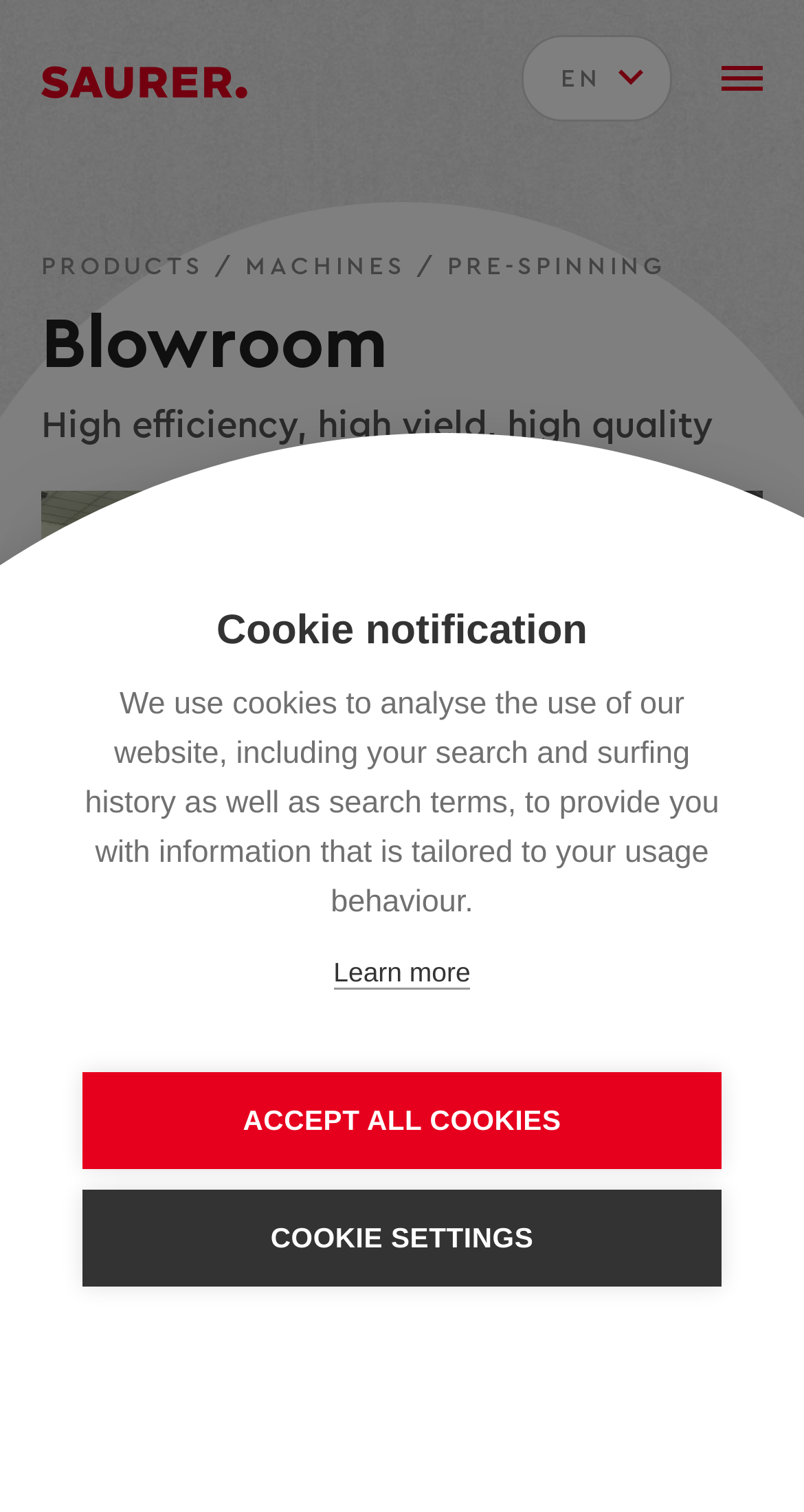What is the main product category?
Look at the image and respond to the question as thoroughly as possible.

The main product category is MACHINES, which is part of the navigation menu at the top of the webpage, along with PRODUCTS and PRE-SPINNING, indicating that the webpage is related to machine products.